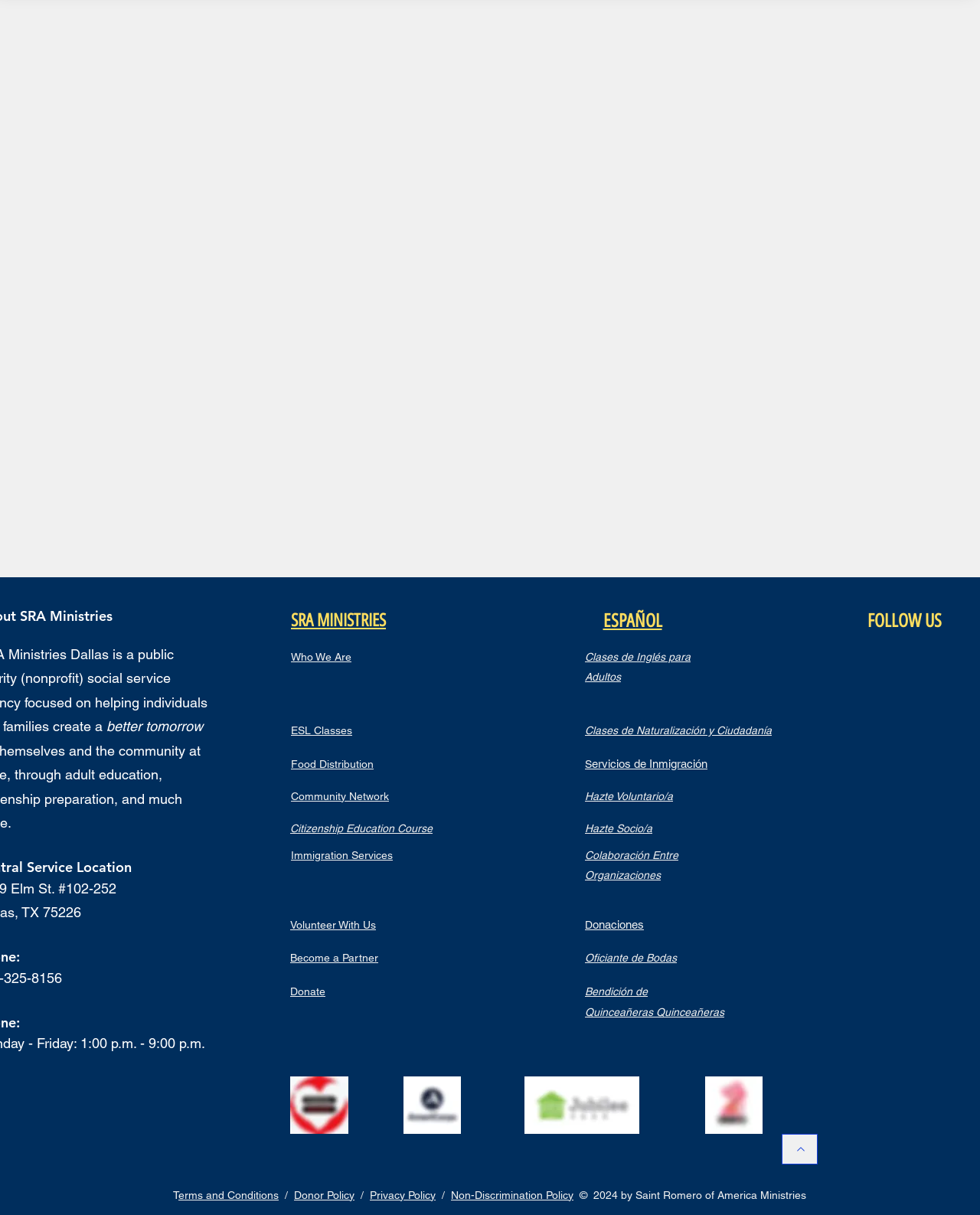Respond to the question below with a single word or phrase:
What is the purpose of the 'Food Distribution' link?

Food Distribution